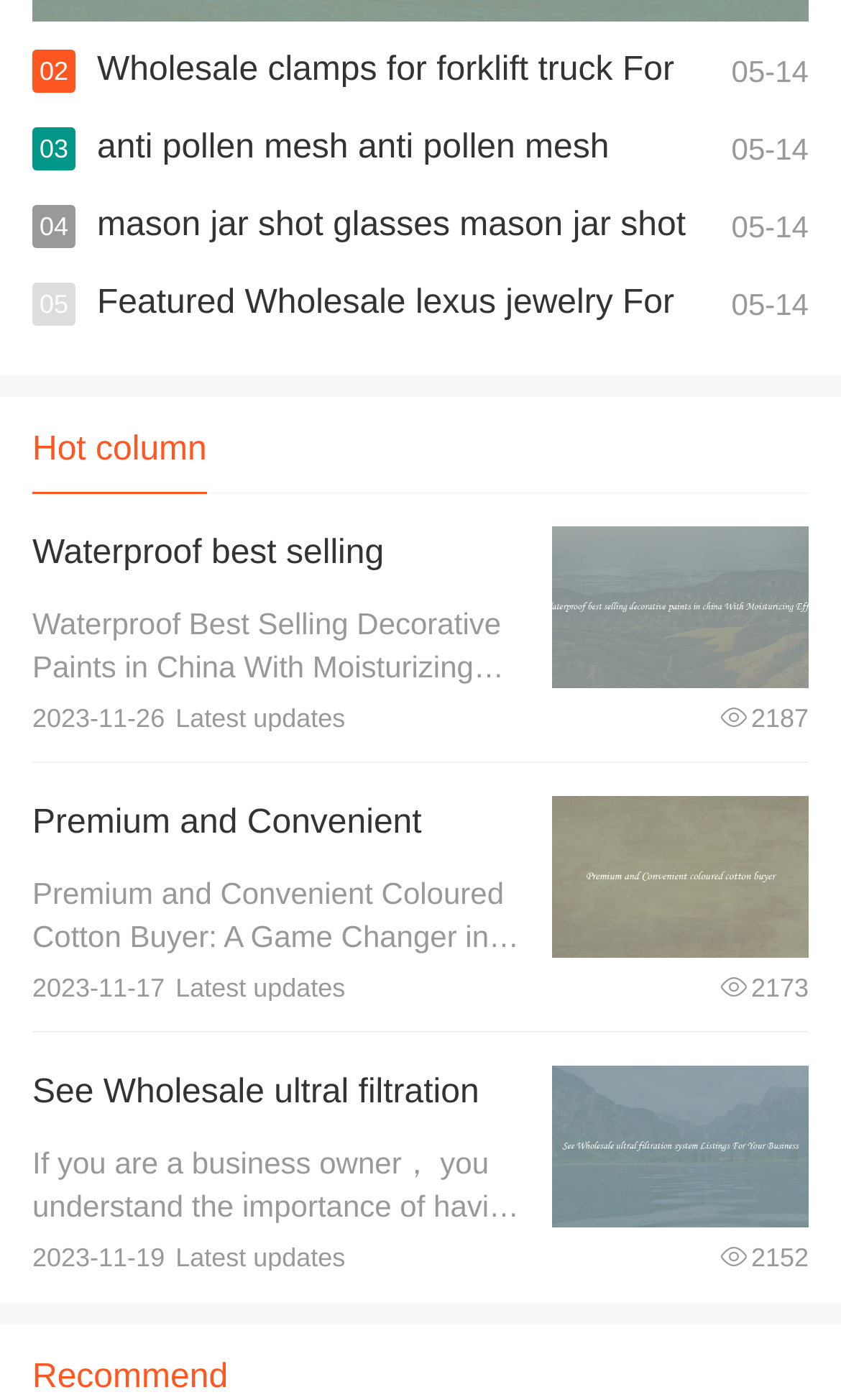What is the theme of the product listed at the top?
Look at the screenshot and give a one-word or phrase answer.

Forklift truck